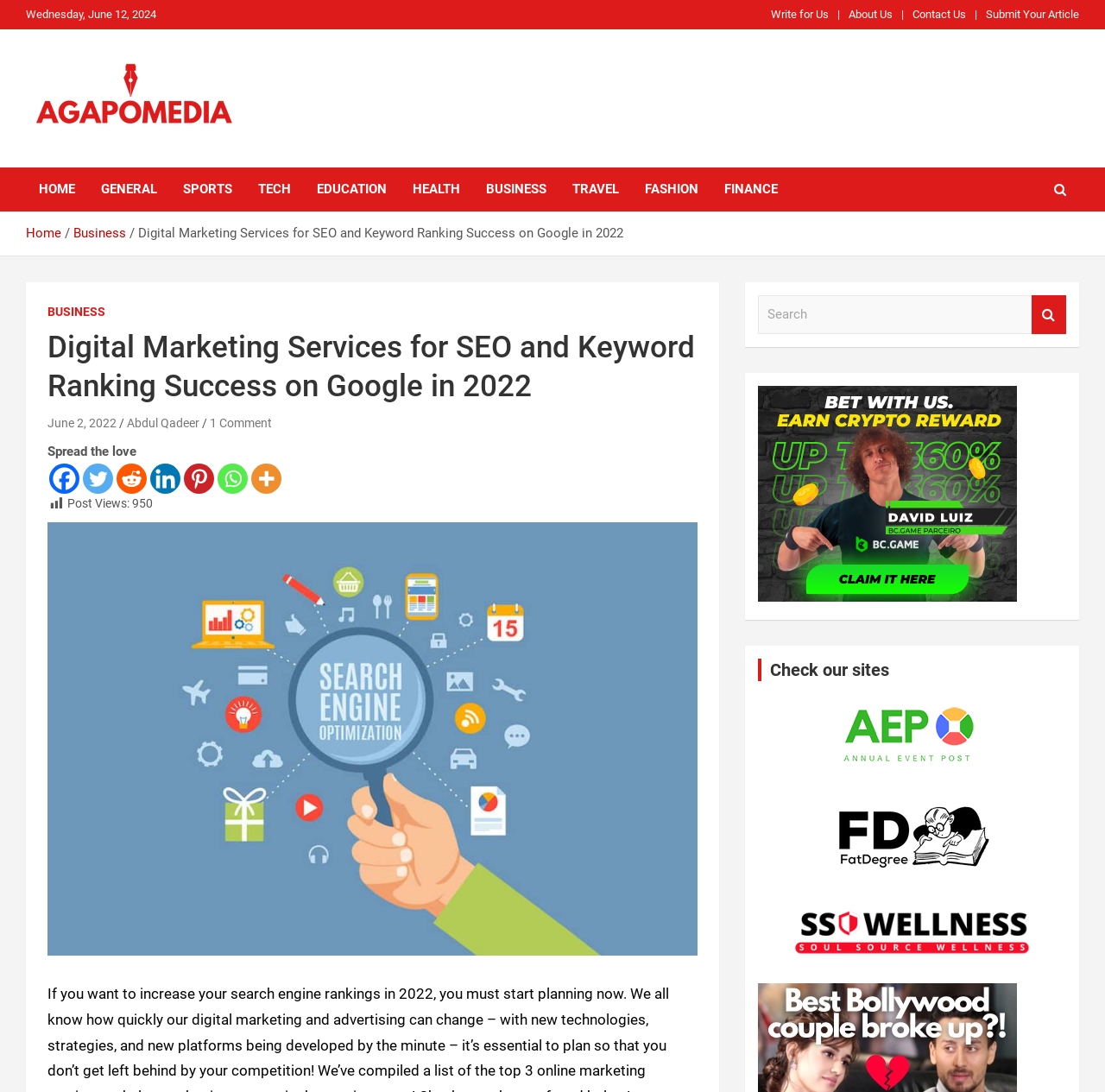Please mark the clickable region by giving the bounding box coordinates needed to complete this instruction: "Visit the 'About Us' page".

[0.768, 0.006, 0.808, 0.021]